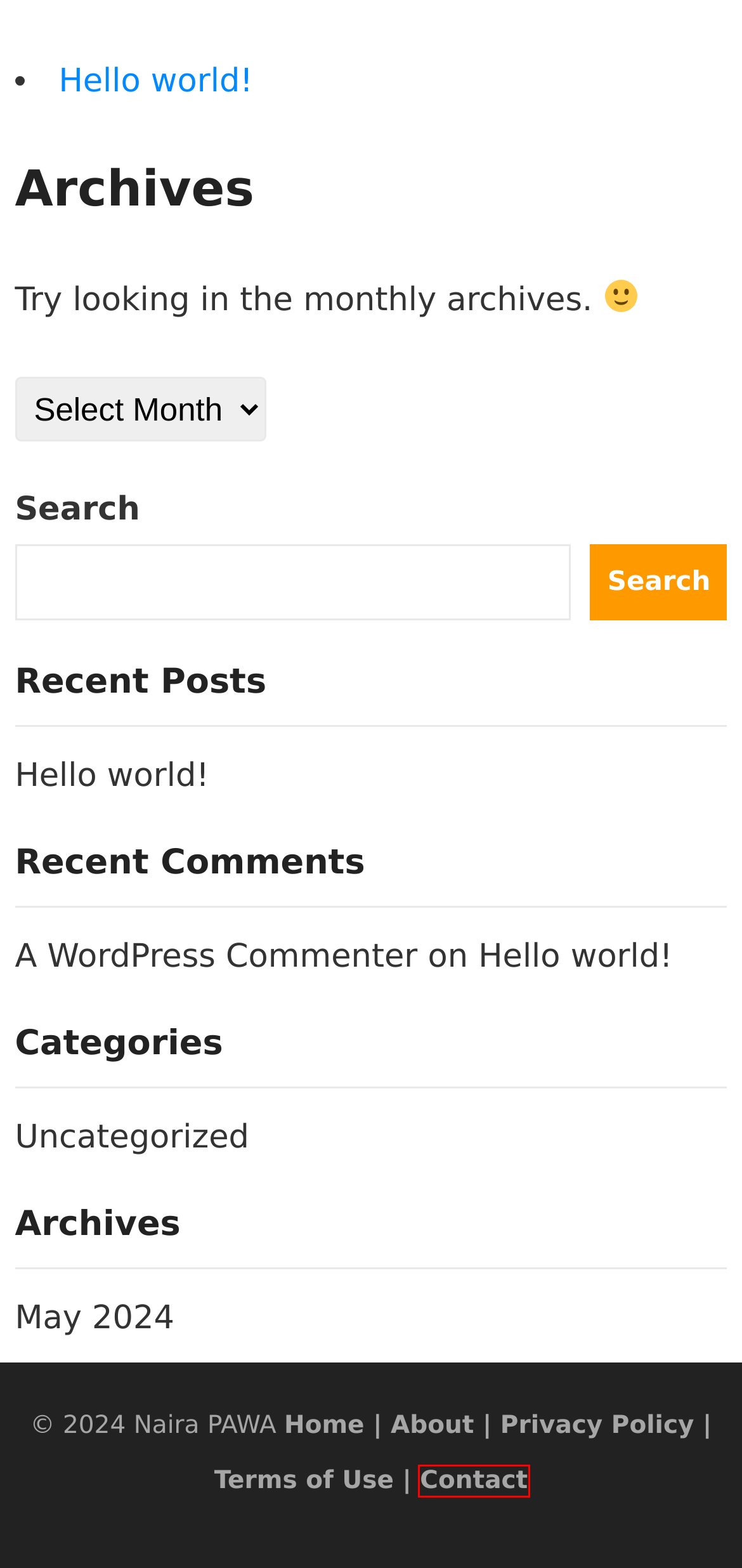Examine the screenshot of a webpage with a red bounding box around an element. Then, select the webpage description that best represents the new page after clicking the highlighted element. Here are the descriptions:
A. Terms of Use - Naira PAWA
B. Hello world! - Naira PAWA
C. Blog Tool, Publishing Platform, and CMS – WordPress.org
D. Contact - Naira PAWA
E. May 2024 - Naira PAWA
F. About Us - Naira PAWA
G. Privacy Policy - Naira PAWA
H. Uncategorized Archives - Naira PAWA

D